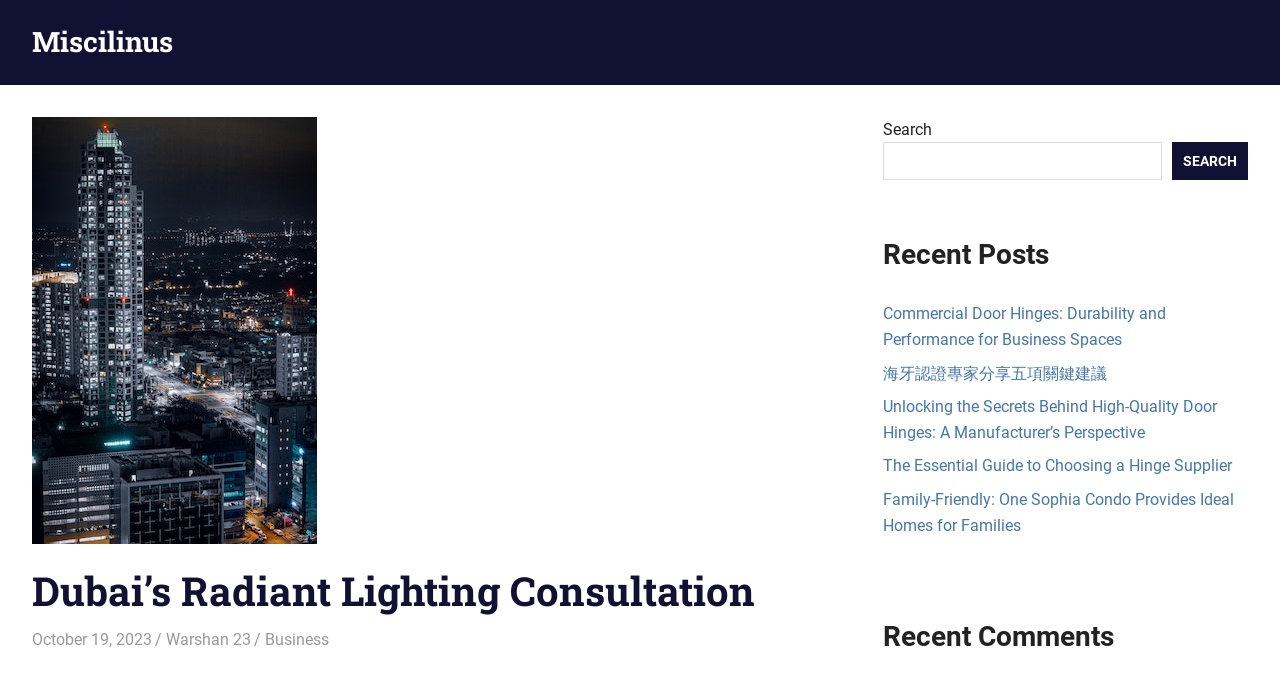What type of posts are listed on the webpage?
Provide a concise answer using a single word or phrase based on the image.

Recent Posts